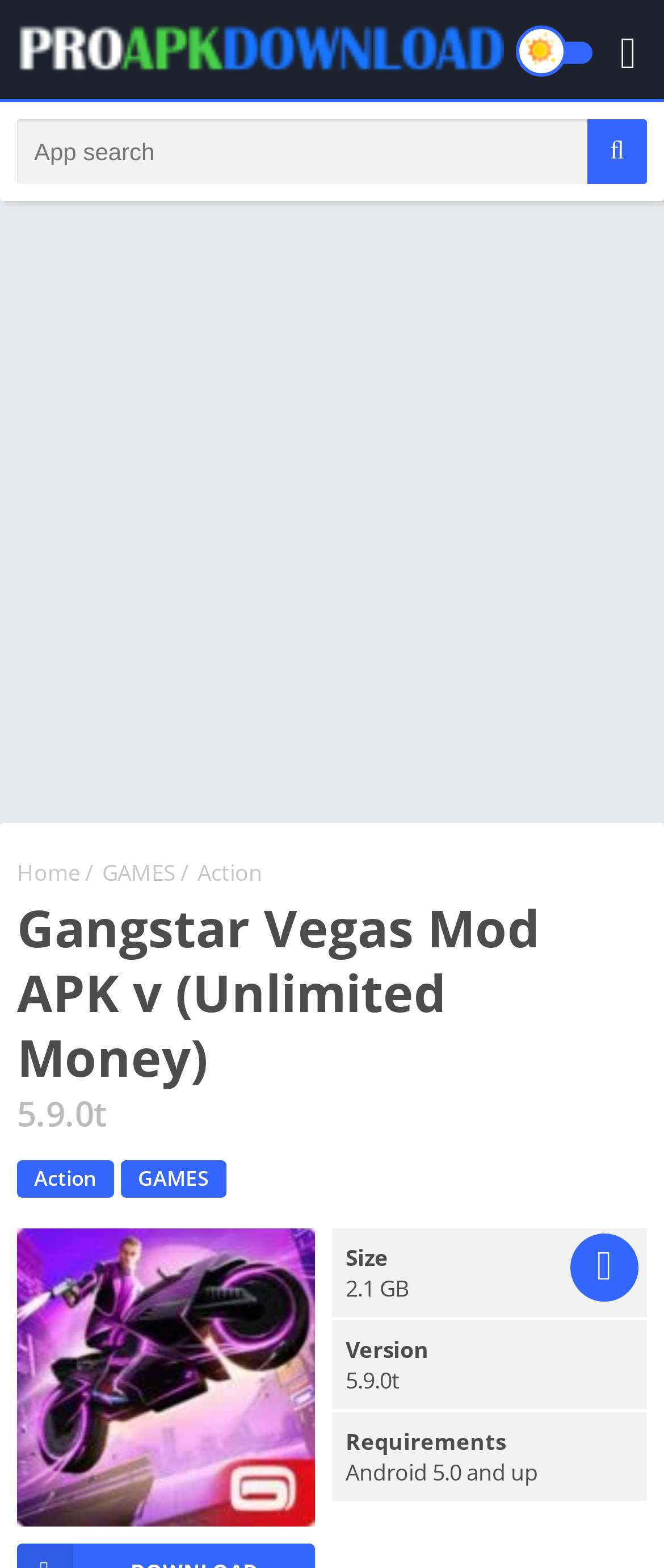Detail the various sections and features present on the webpage.

The webpage is about downloading the Gangstar Vegas Mod APK, specifically version 5.9.0t, which offers unlimited money for Android devices. 

At the top, there is a link to "Download Mod Games & Apps for Android" accompanied by an image, which is positioned near the top-left corner of the page. Below this, there is a search bar with a "Search" button to its right, allowing users to search for apps.

On the left side of the page, there is a menu with links to "Home", "GAMES", and "Action", which are likely categories for different types of apps. 

The main content of the page is focused on the Gangstar Vegas Mod APK, with a heading that displays the app's name and version number. There are also several links to "Action" and "GAMES" categories, which may be related to the app.

Further down the page, there are details about the app, including its size, version, and system requirements. The size of the app is 2.1 GB, and it requires Android 5.0 or higher to run.